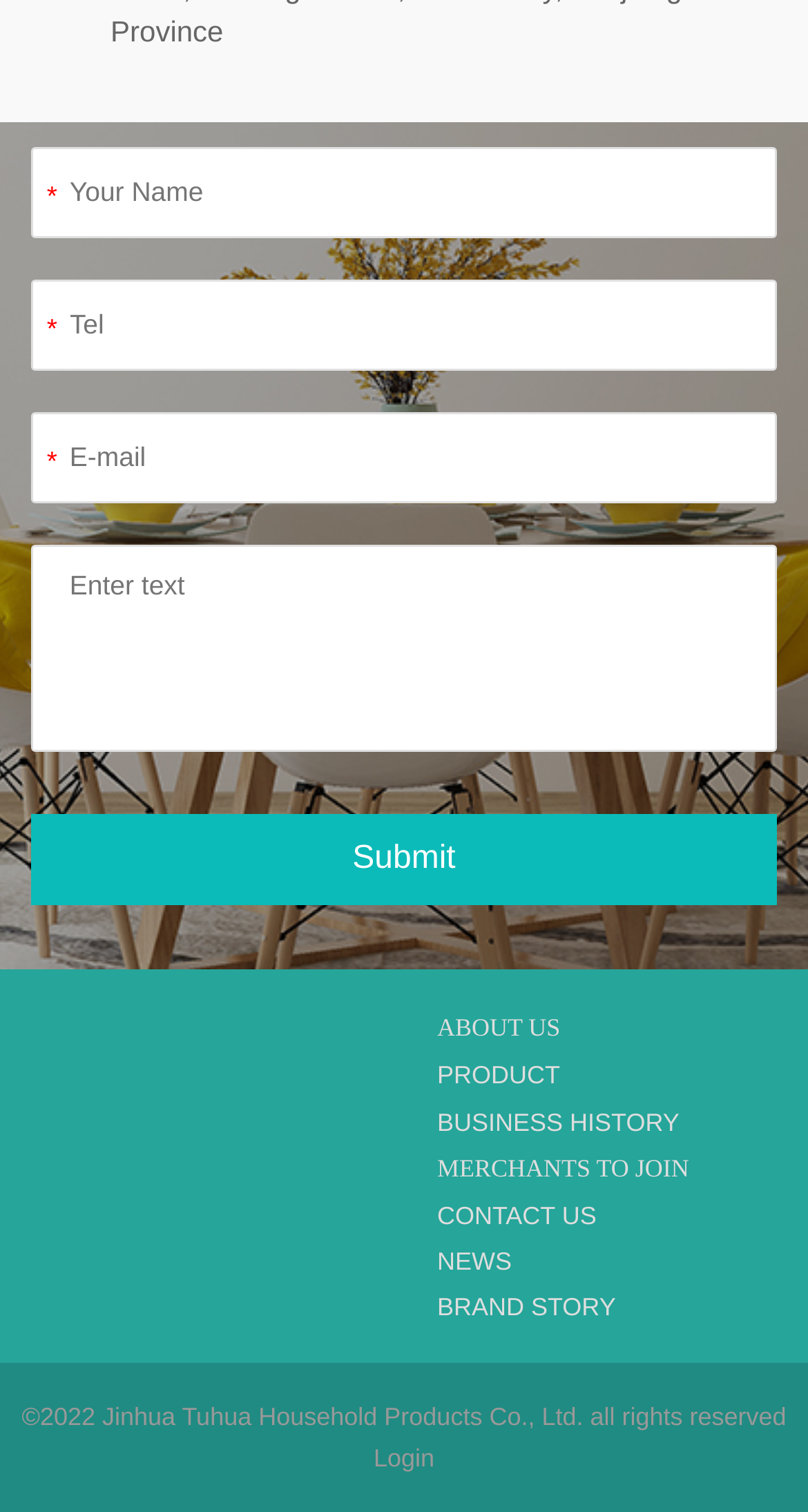Kindly provide the bounding box coordinates of the section you need to click on to fulfill the given instruction: "Click the Submit button".

[0.037, 0.539, 0.963, 0.599]